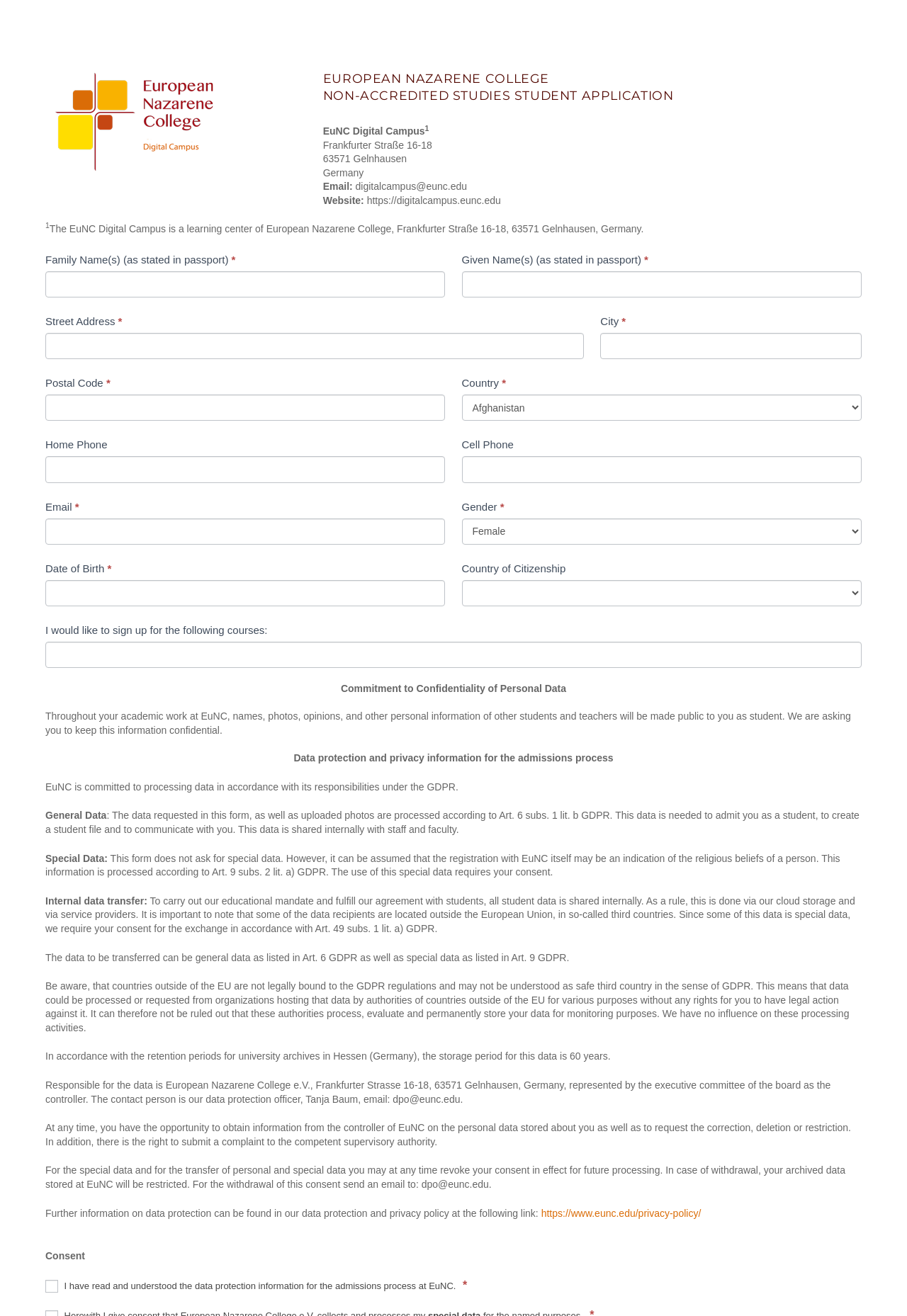What is the link to the data protection and privacy policy?
Please provide a single word or phrase answer based on the image.

https://www.eunc.edu/privacy-policy/